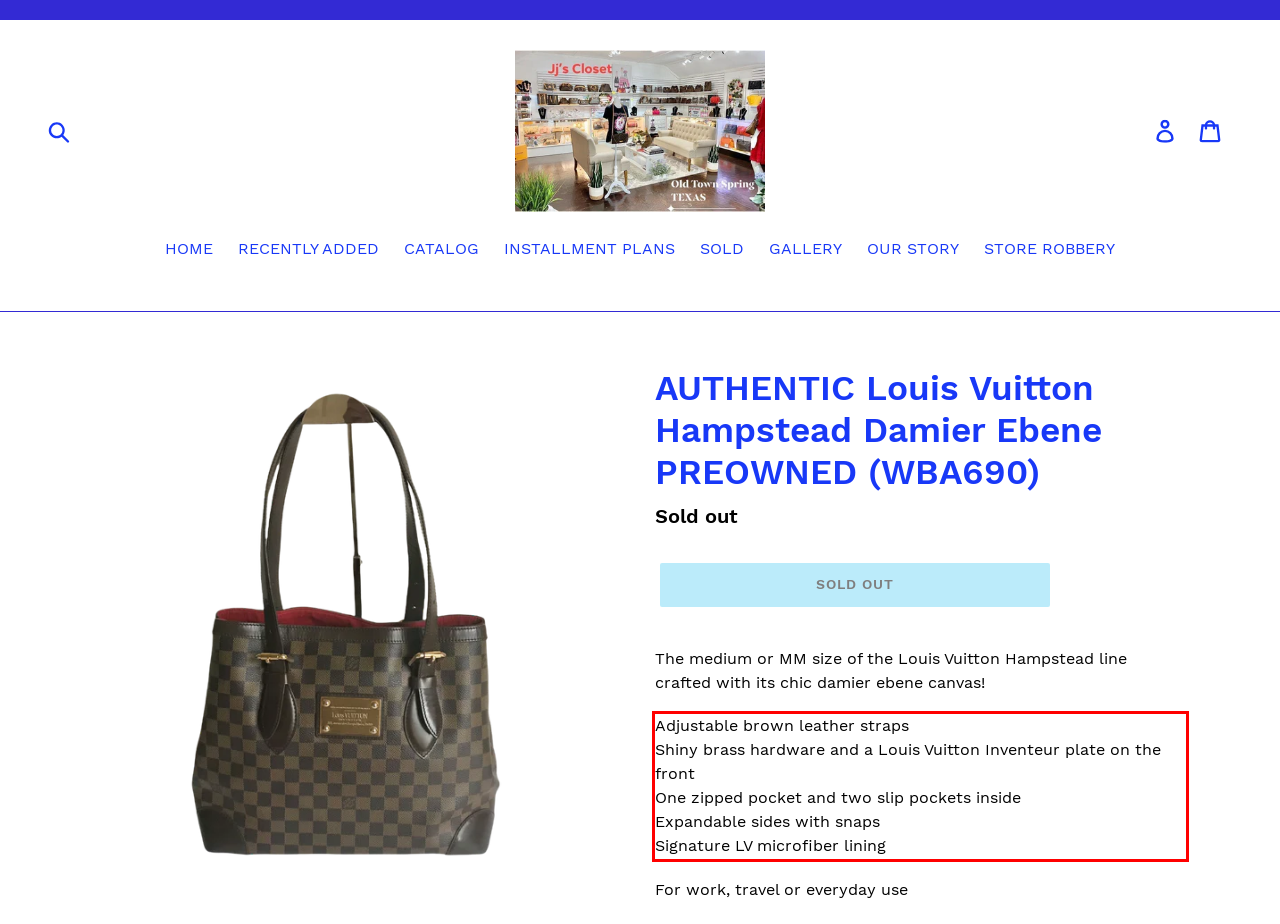You are looking at a screenshot of a webpage with a red rectangle bounding box. Use OCR to identify and extract the text content found inside this red bounding box.

Adjustable brown leather straps Shiny brass hardware and a Louis Vuitton Inventeur plate on the front One zipped pocket and two slip pockets inside Expandable sides with snaps Signature LV microfiber lining